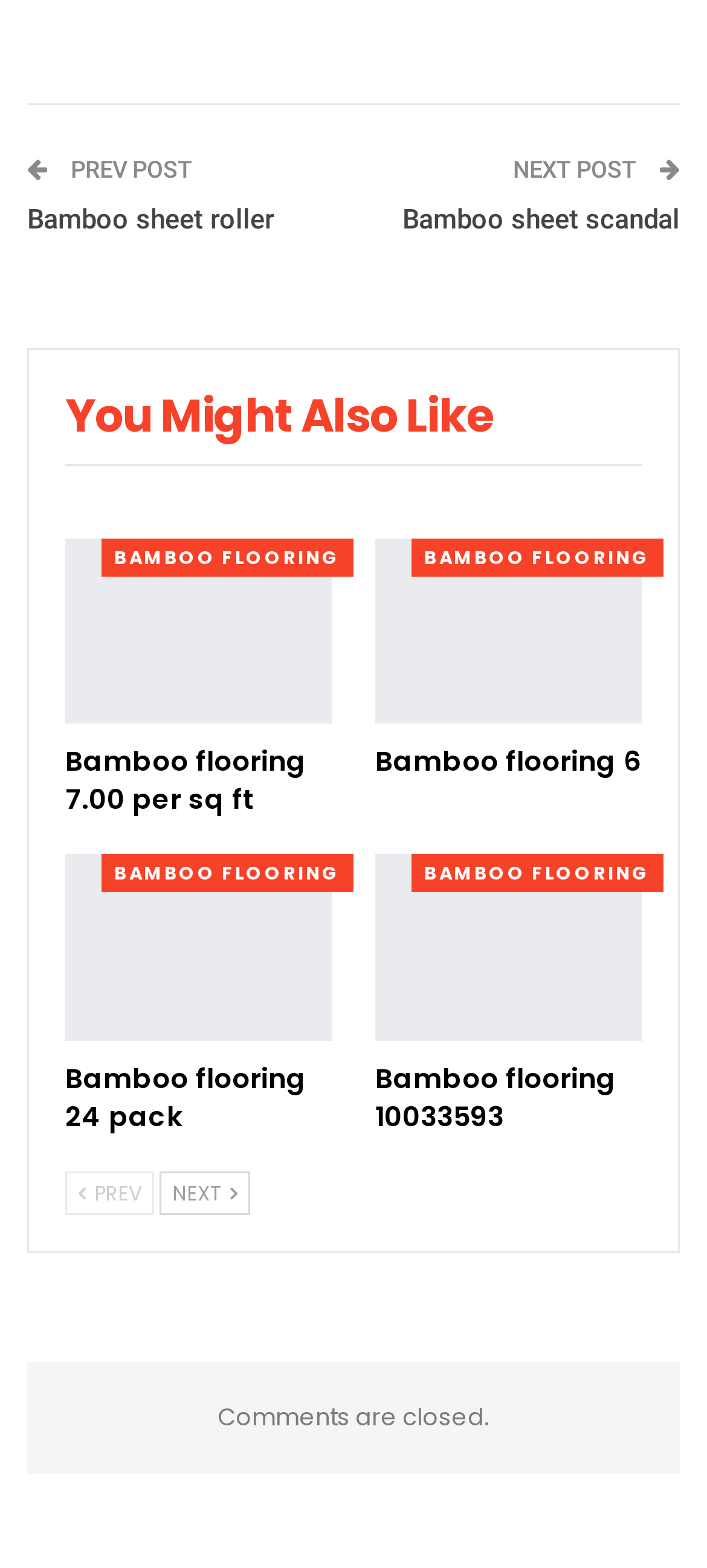How many links are related to 'Bamboo flooring'?
Provide a concise answer using a single word or phrase based on the image.

6